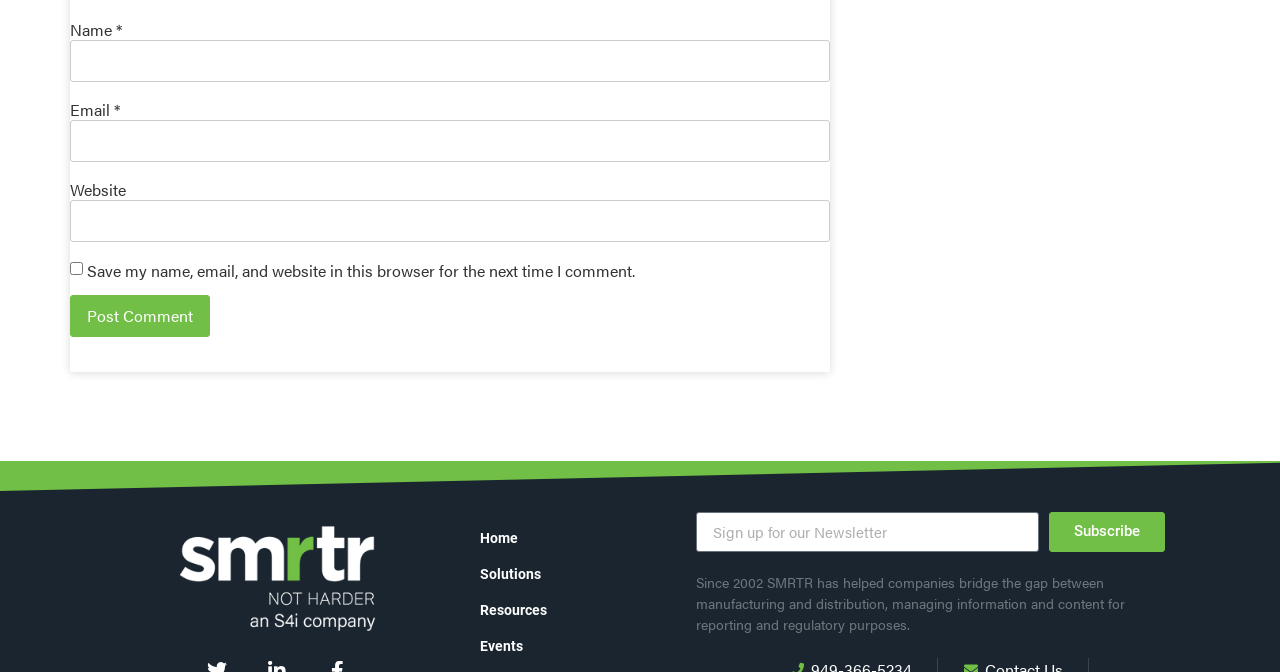What is the button label below the 'Website' textbox?
Please respond to the question thoroughly and include all relevant details.

The button is located below the 'Website' textbox and is labeled 'Post Comment', suggesting that it is used to submit a comment or feedback.